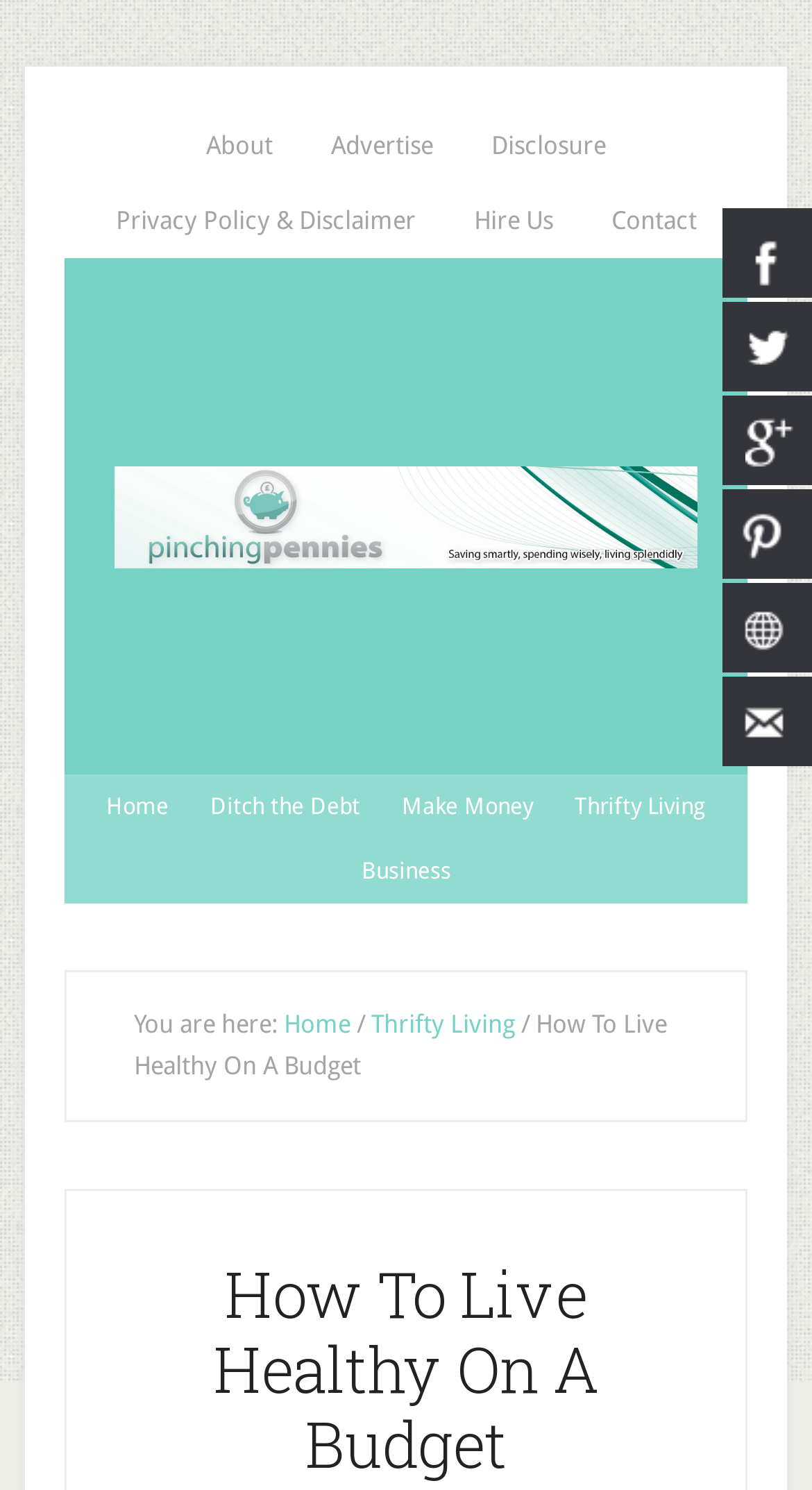Using the provided element description: "Home", determine the bounding box coordinates of the corresponding UI element in the screenshot.

[0.11, 0.52, 0.228, 0.563]